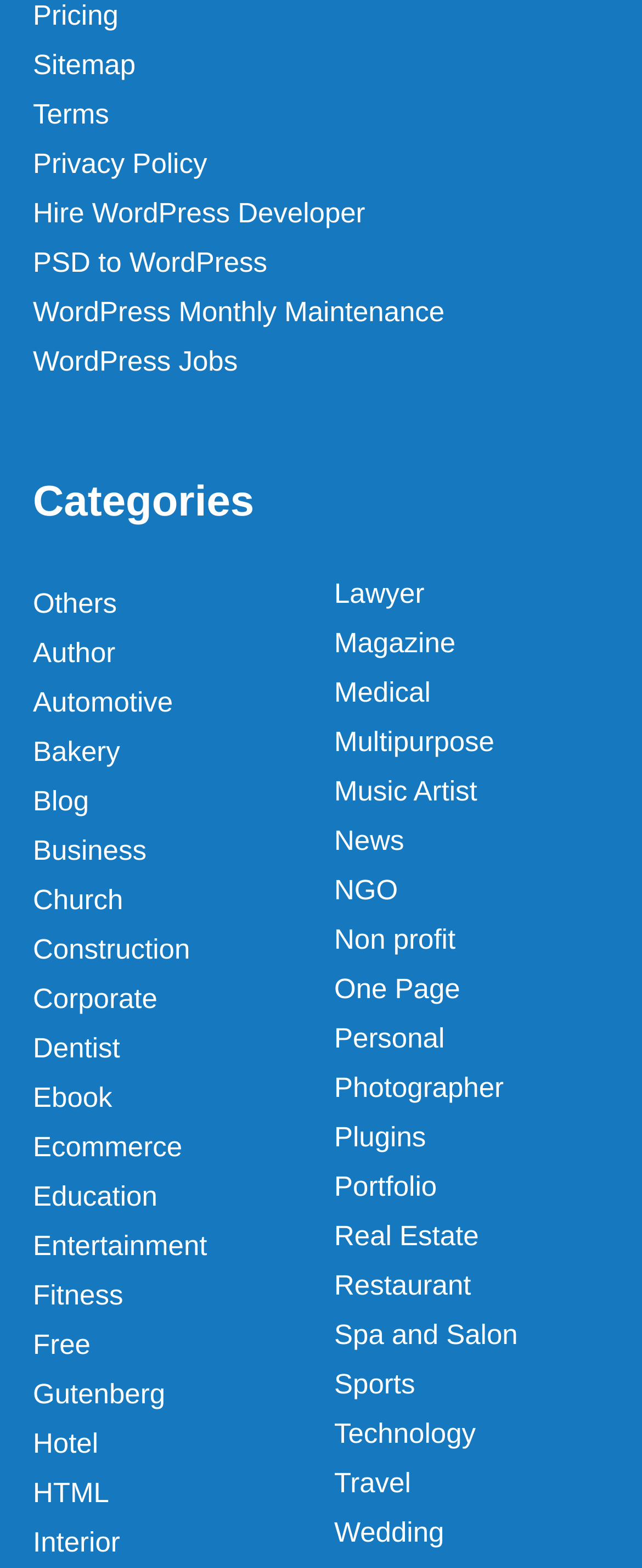What is the last category listed?
Please ensure your answer is as detailed and informative as possible.

I looked at the list of categories under the 'Categories' heading and found that the last one listed is 'Wedding'.